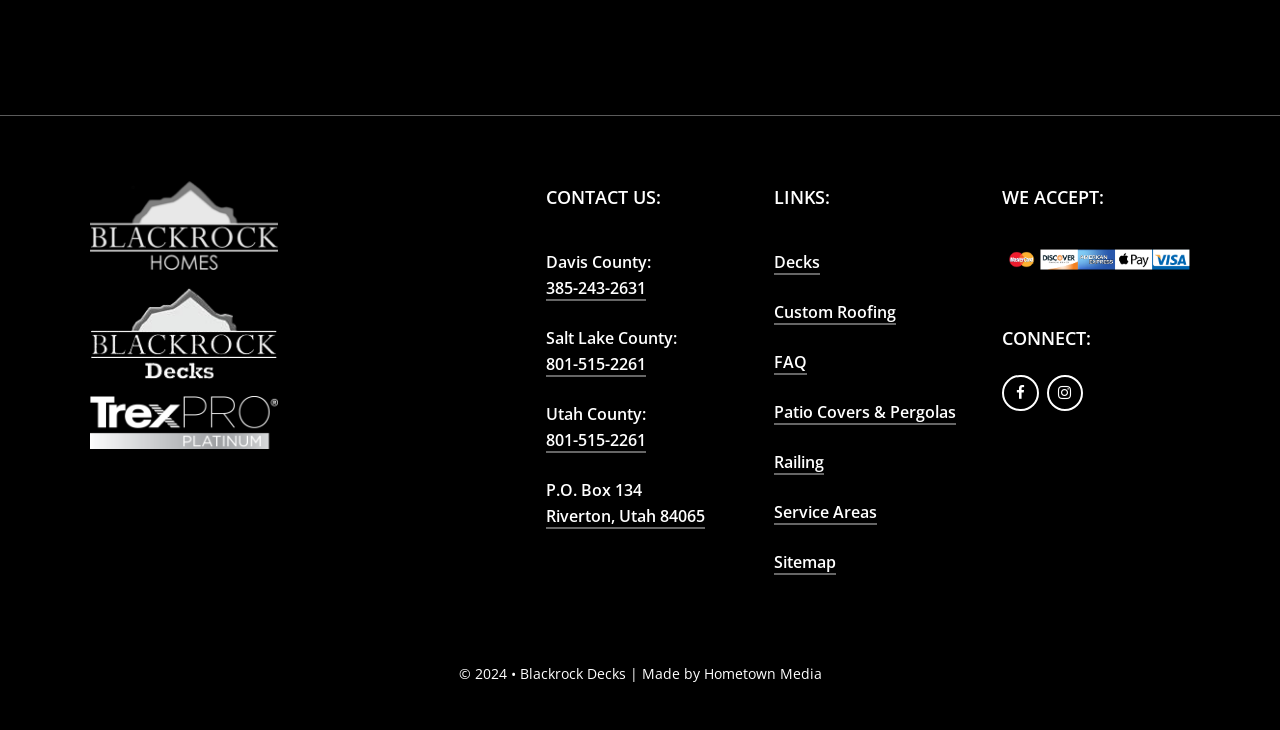Please answer the following question using a single word or phrase: 
What is the company's experience in building custom decks?

40+ years